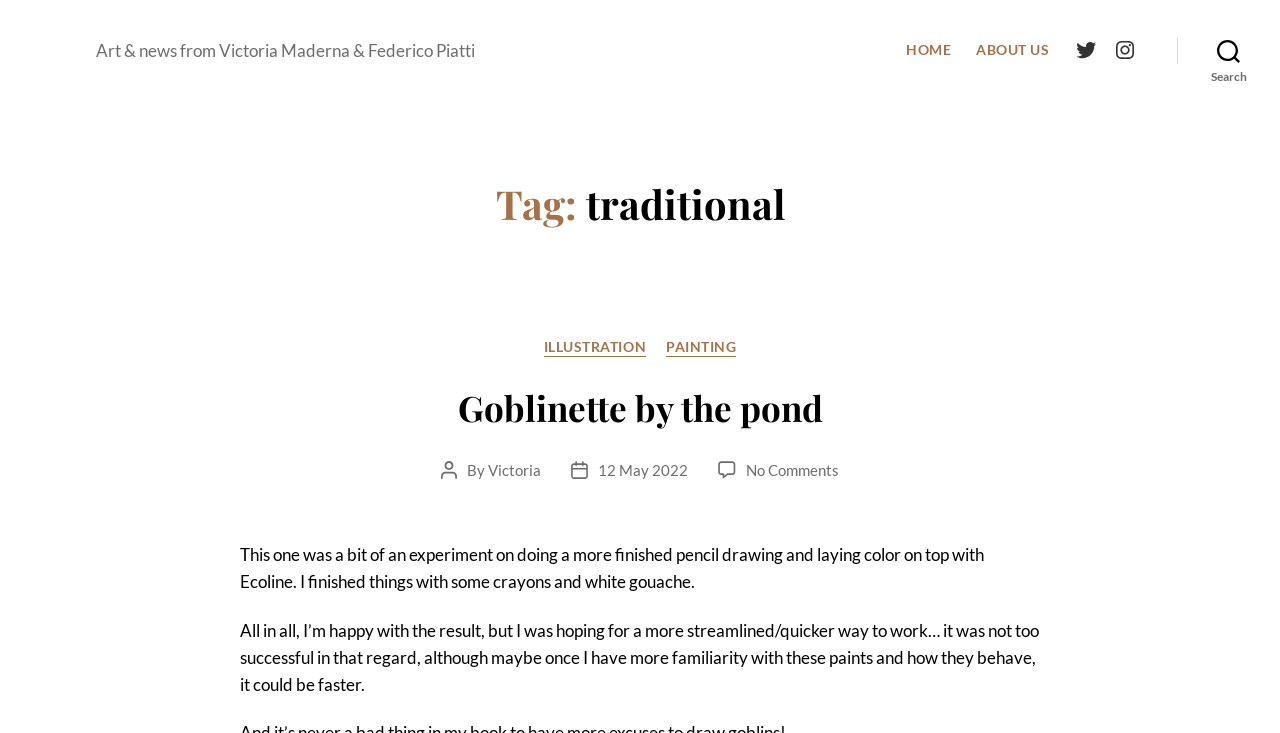What is the name of the authors? Analyze the screenshot and reply with just one word or a short phrase.

Victoria Maderna & Federico Piatti